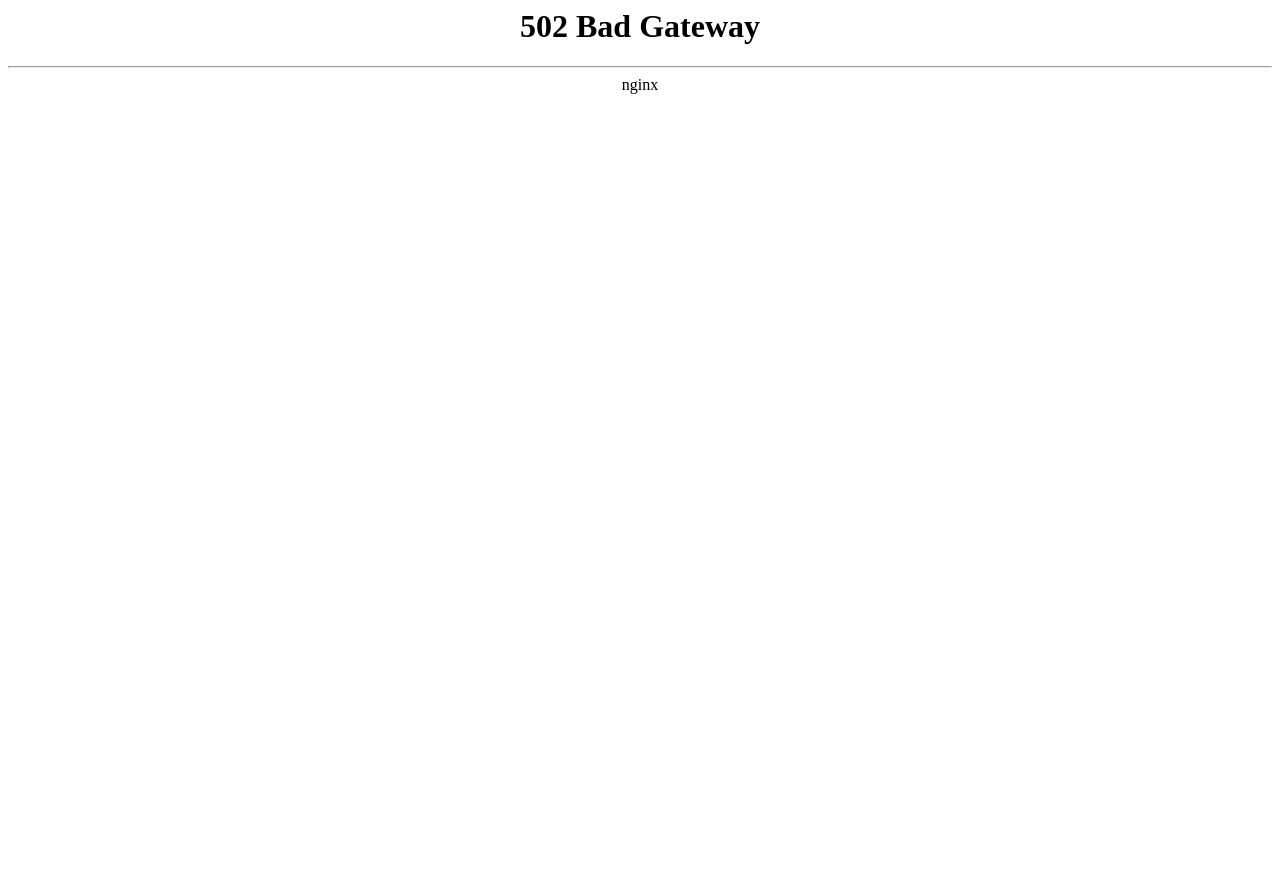Determine and generate the text content of the webpage's headline.

502 Bad Gateway